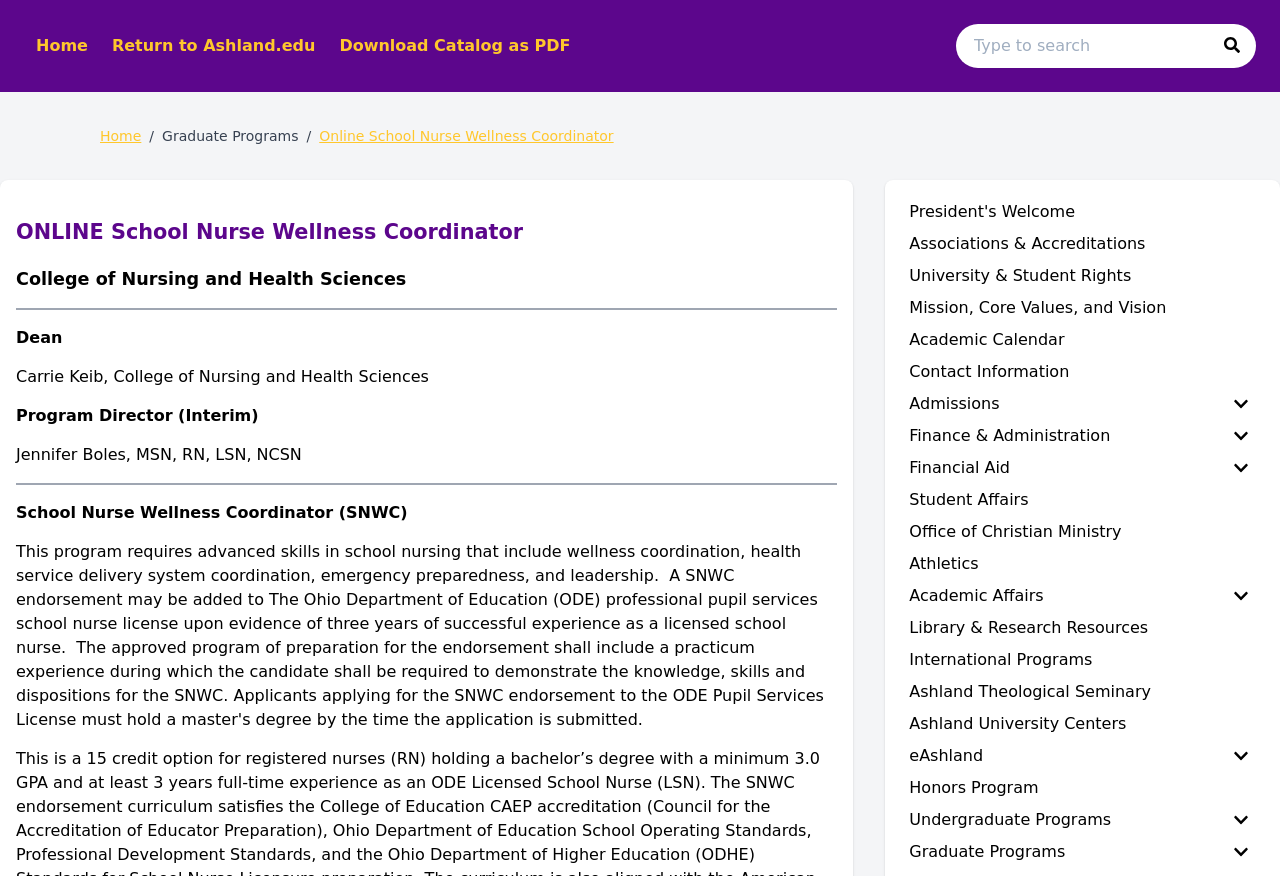Please provide a brief answer to the following inquiry using a single word or phrase:
What is the name of the certificate program?

School Nurse Wellness Coordinator